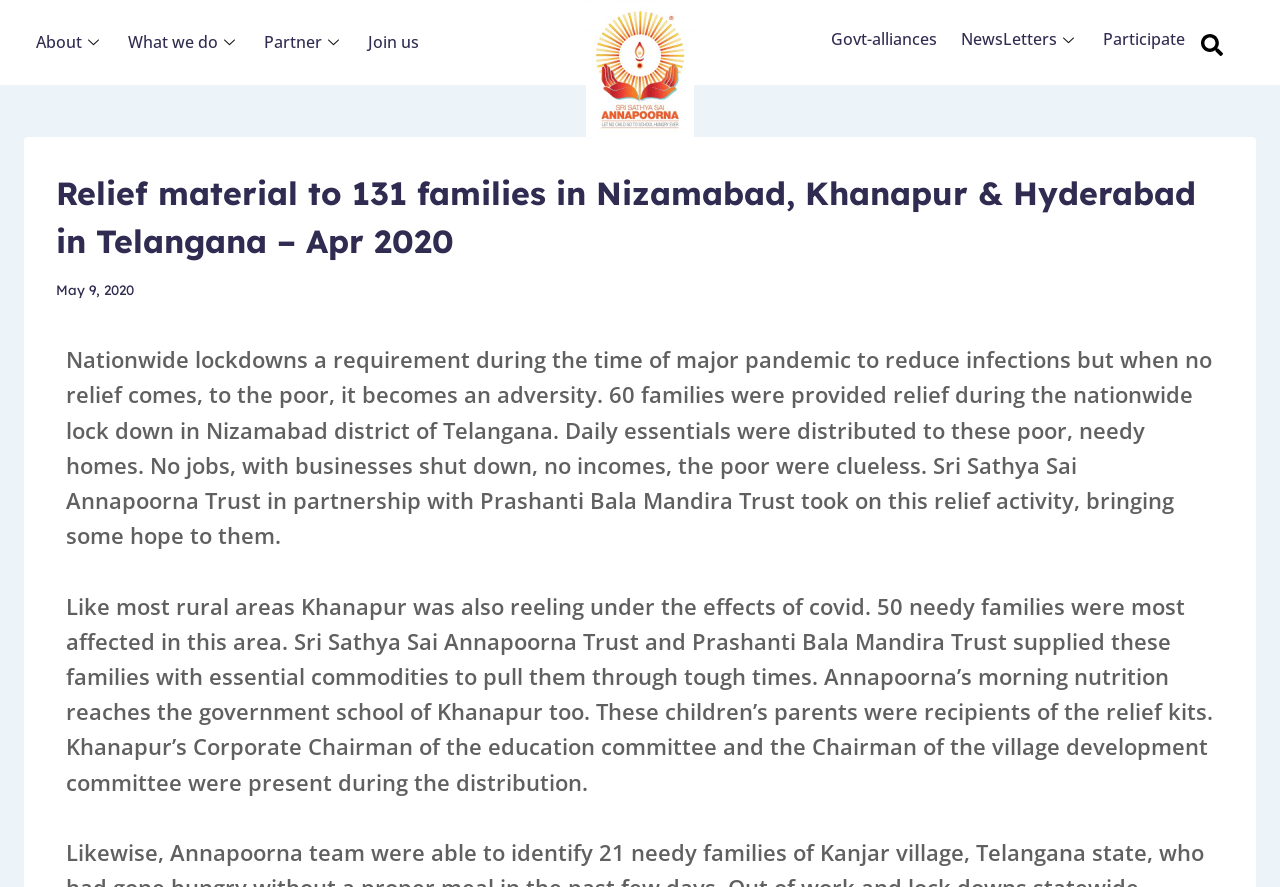Based on the element description: "alt="AnnapoornaNewLogo-73yac4ltf1qb3ffxlbyy3mr8qij6rp43dzgoa0cgiek 2" title="AnnapoornaNewLogo-73yac4ltf1qb3ffxlbyy3mr8qij6rp43dzgoa0cgiek 2"", identify the bounding box coordinates for this UI element. The coordinates must be four float numbers between 0 and 1, listed as [left, top, right, bottom].

[0.458, 0.0, 0.542, 0.158]